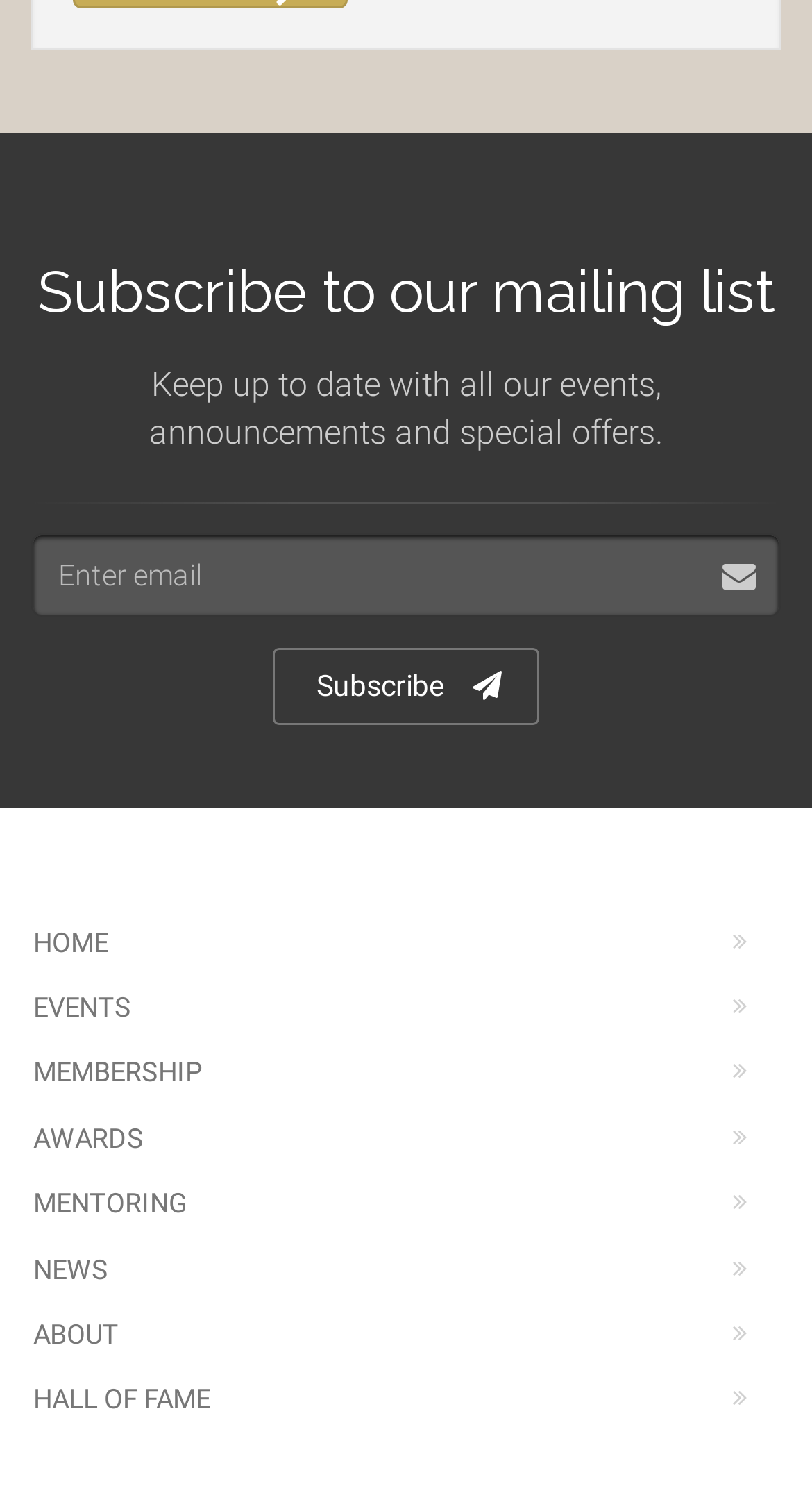Find the bounding box coordinates of the element to click in order to complete this instruction: "View events". The bounding box coordinates must be four float numbers between 0 and 1, denoted as [left, top, right, bottom].

[0.038, 0.655, 0.962, 0.696]